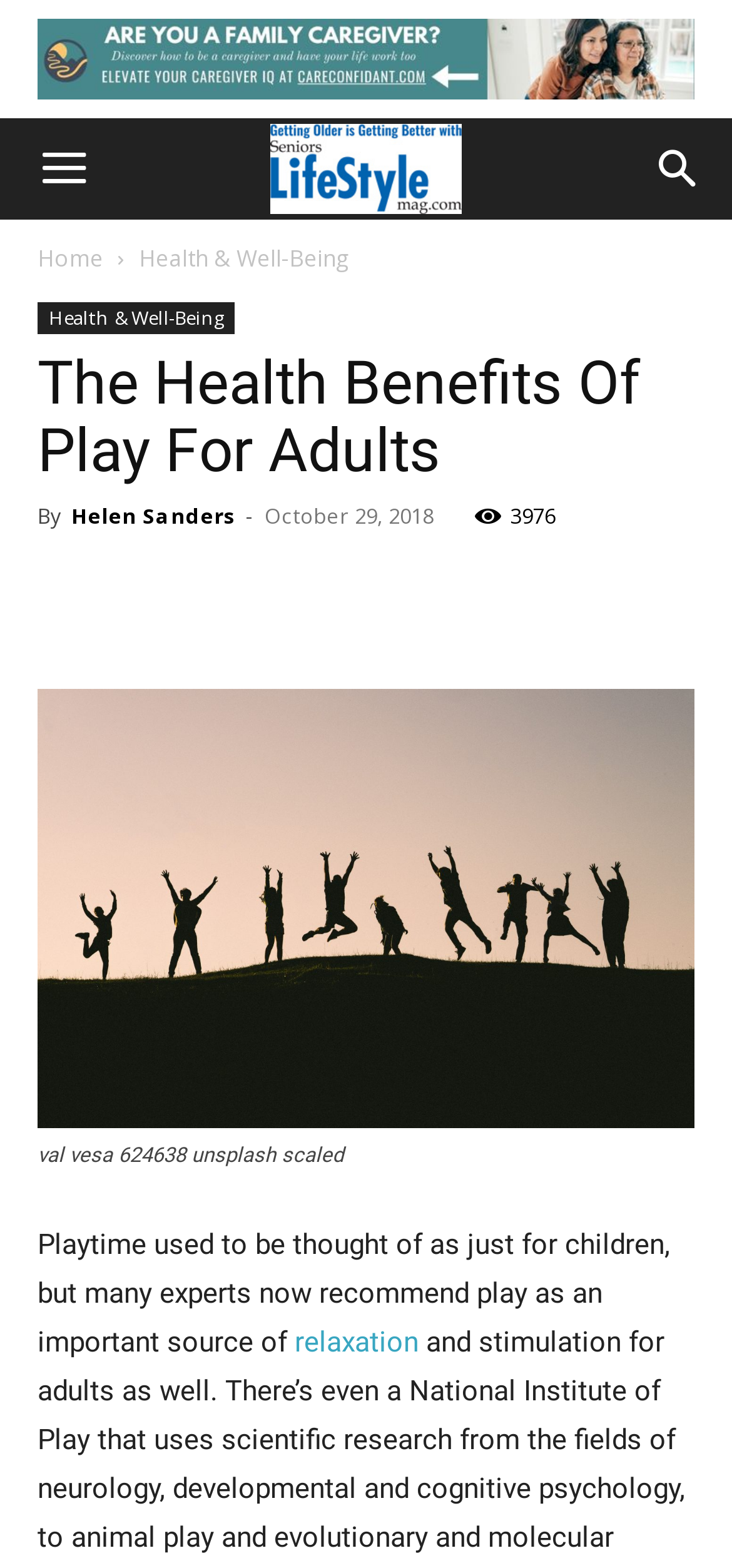Find the bounding box coordinates for the UI element whose description is: "alt="Got aging parents at home?"". The coordinates should be four float numbers between 0 and 1, in the format [left, top, right, bottom].

[0.051, 0.012, 0.949, 0.064]